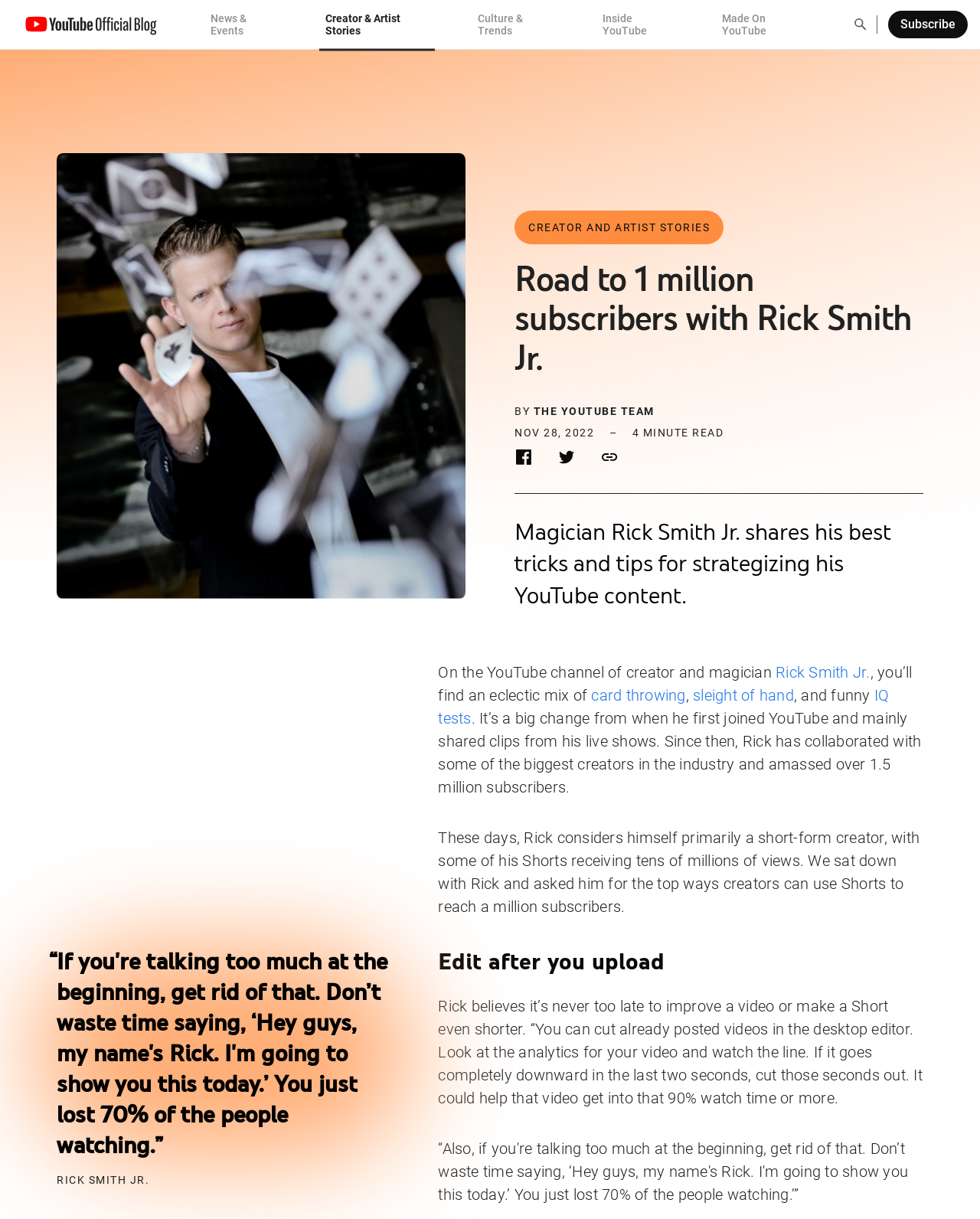Pinpoint the bounding box coordinates of the clickable area needed to execute the instruction: "Read Rick Smith Jr.'s story". The coordinates should be specified as four float numbers between 0 and 1, i.e., [left, top, right, bottom].

[0.447, 0.544, 0.791, 0.559]